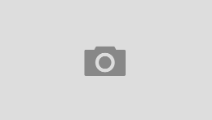What is the purpose of the article?
Refer to the image and give a detailed answer to the query.

The caption indicates that the article aims to provide insights that can assist individuals in addressing pest issues, emphasizing the importance of choosing the right strategies and possibly the efficacy of different pest control solutions.